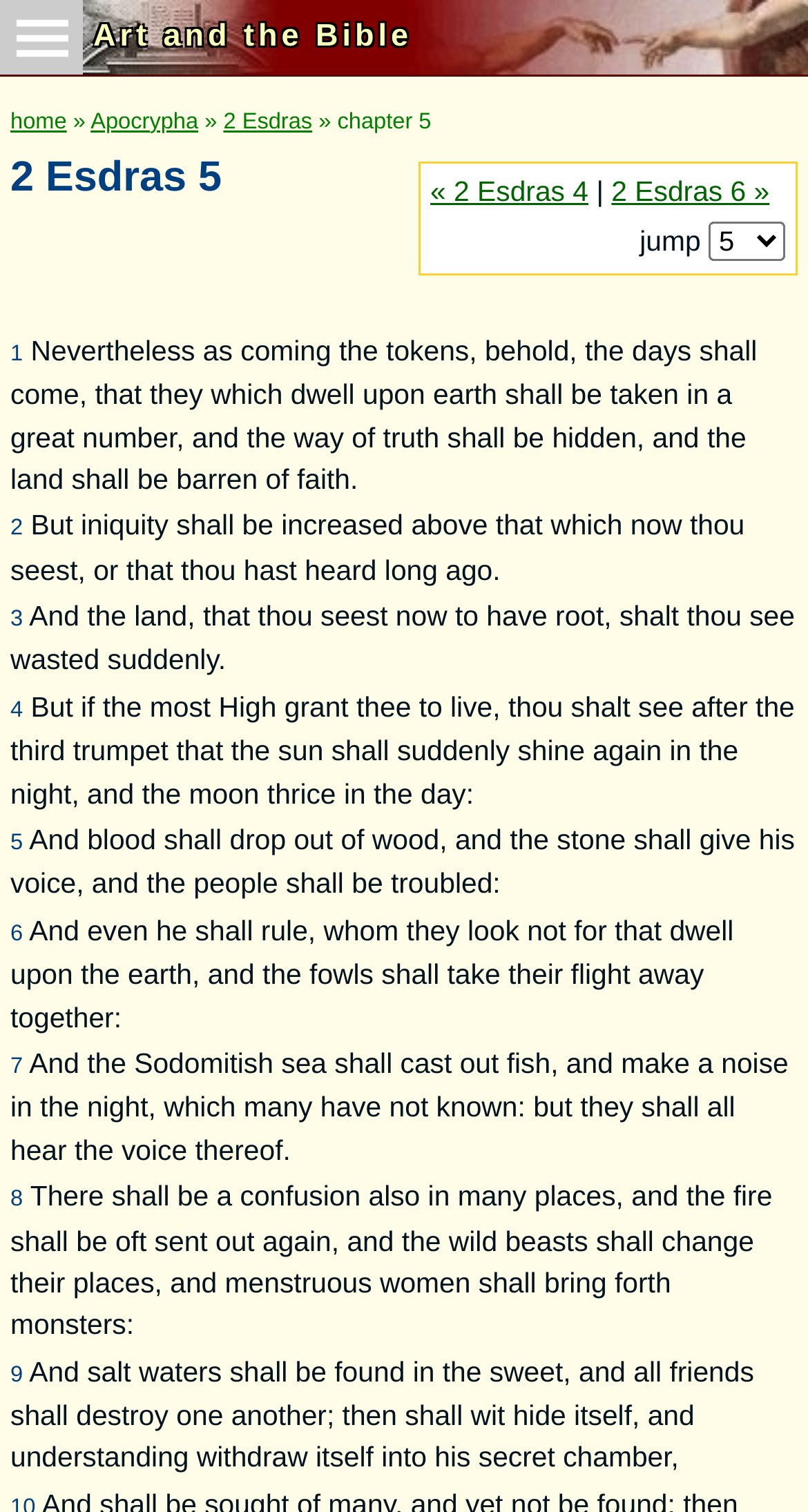Utilize the details in the image to thoroughly answer the following question: What is the current chapter?

I determined the current chapter by looking at the breadcrumbs at the top of the page, which show 'Apocrypha > 2 Esdras > chapter 5'. The chapter number is explicitly stated as '5'.